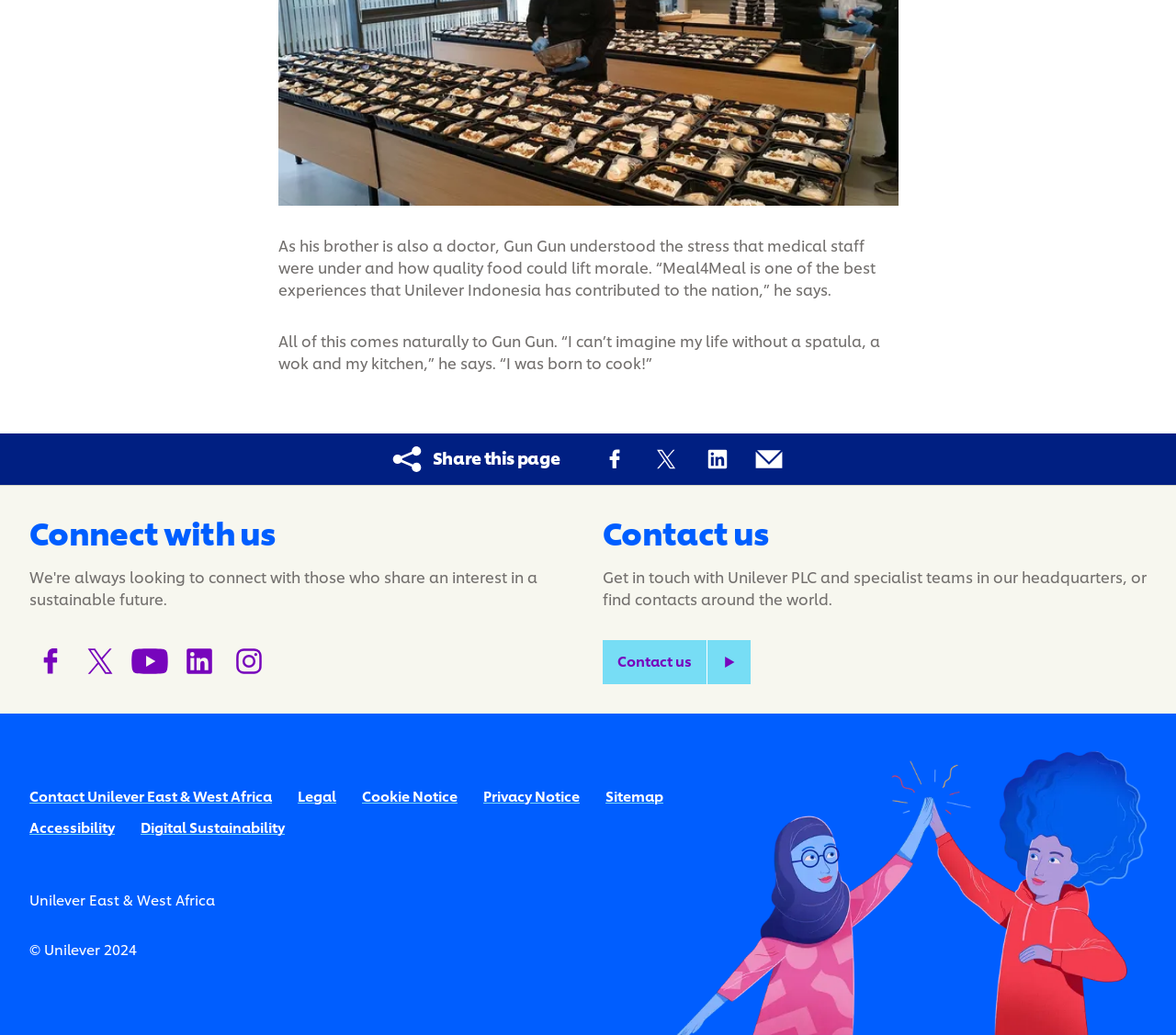Identify the bounding box coordinates of the section that should be clicked to achieve the task described: "Contact us".

[0.512, 0.618, 0.638, 0.661]